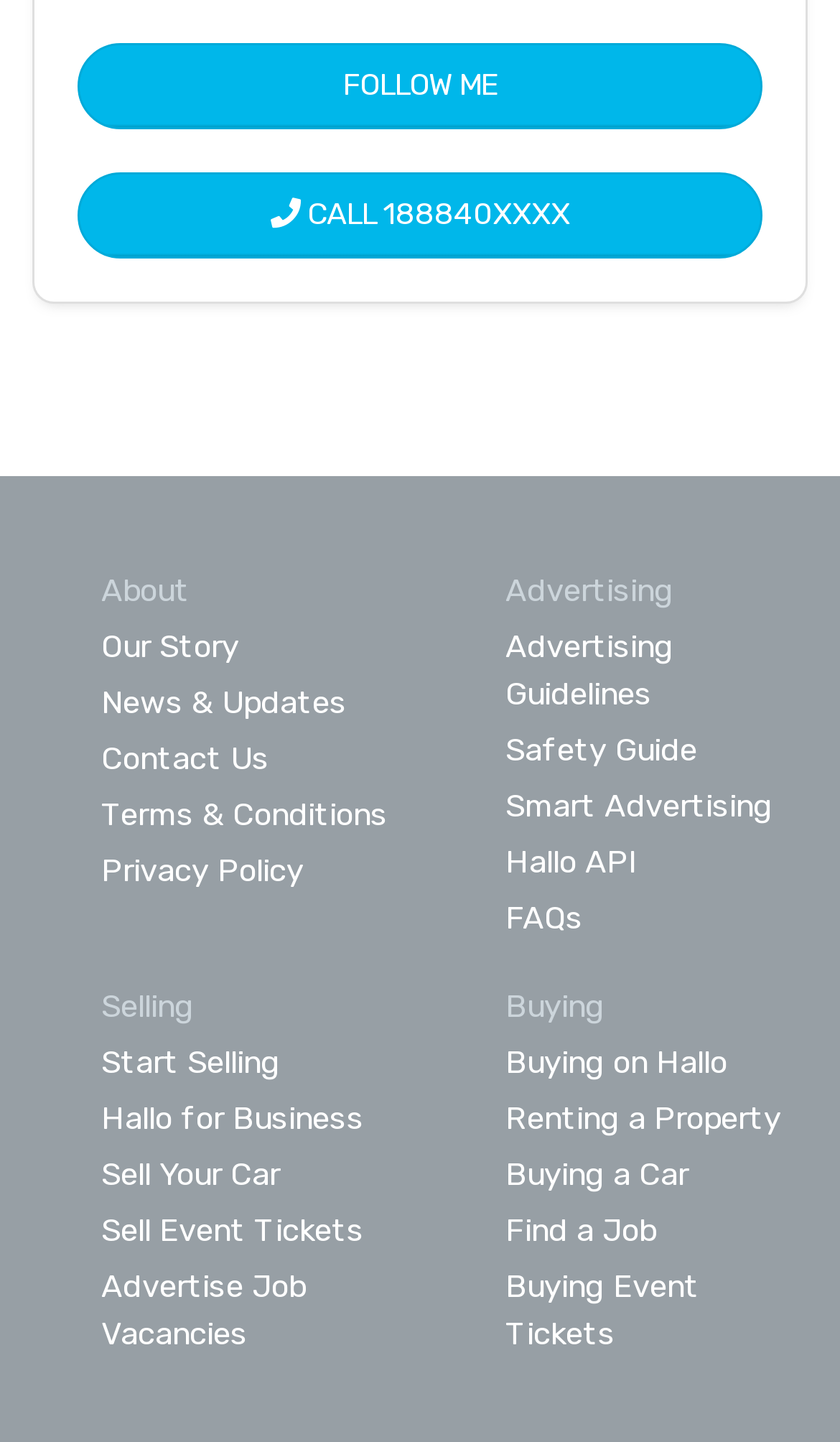Identify the bounding box coordinates of the part that should be clicked to carry out this instruction: "Follow the author".

[0.092, 0.03, 0.908, 0.089]